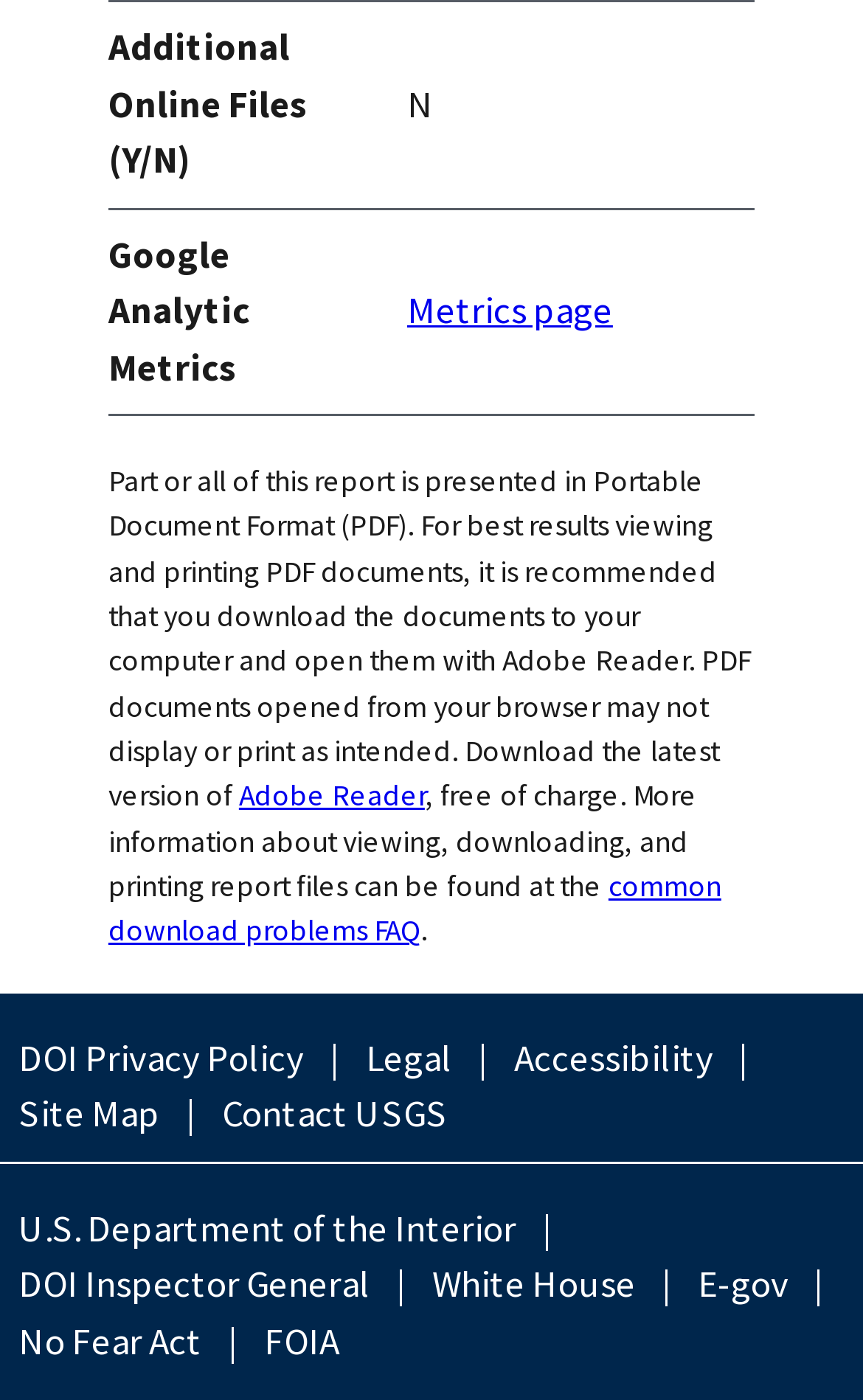Please provide a brief answer to the question using only one word or phrase: 
What is the purpose of the 'Metrics page' link?

To view Google Analytic Metrics